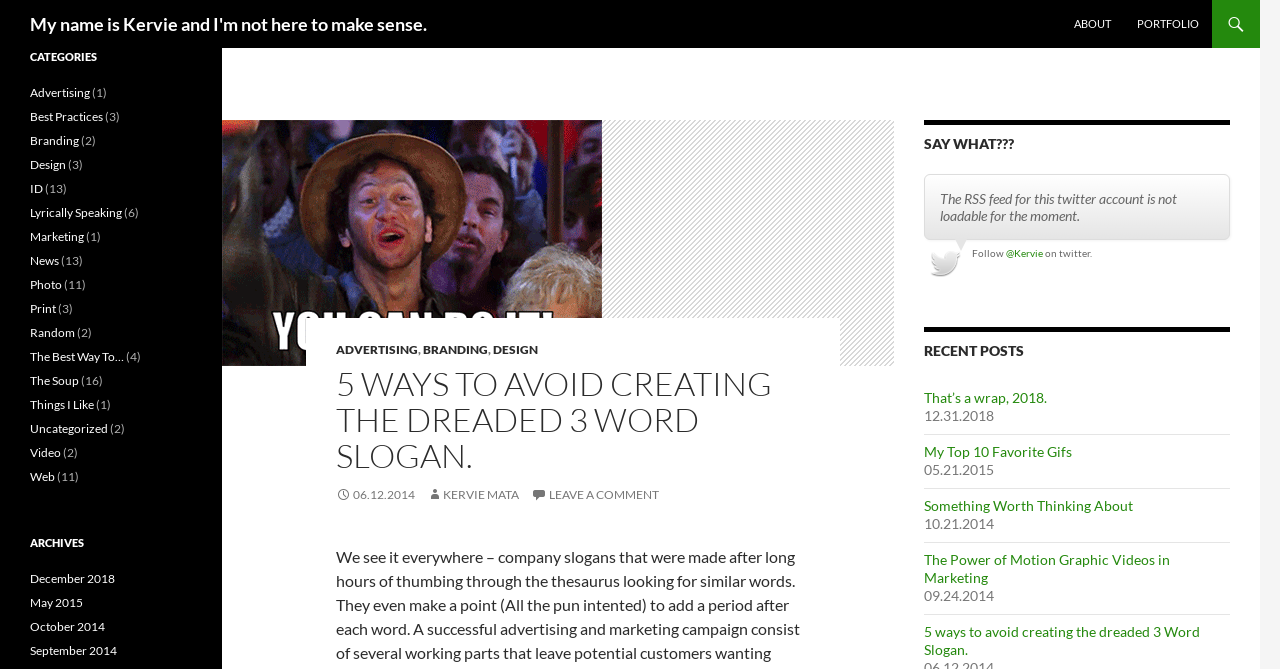Given the description "My Top 10 Favorite Gifs", provide the bounding box coordinates of the corresponding UI element.

[0.722, 0.662, 0.838, 0.688]